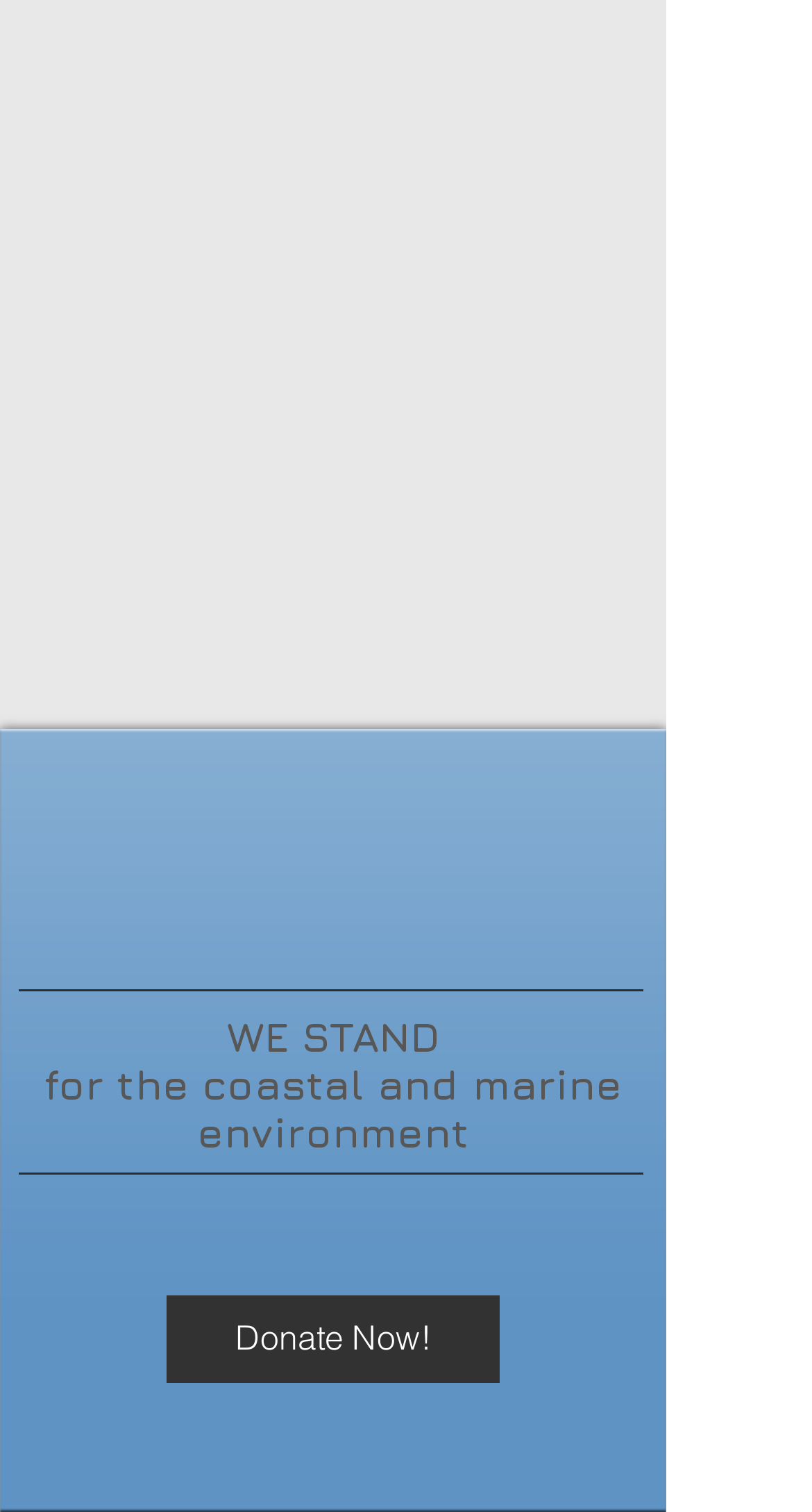Using the description: "aria-label="TripAdvisor - Black Circle"", determine the UI element's bounding box coordinates. Ensure the coordinates are in the format of four float numbers between 0 and 1, i.e., [left, top, right, bottom].

[0.559, 0.795, 0.649, 0.843]